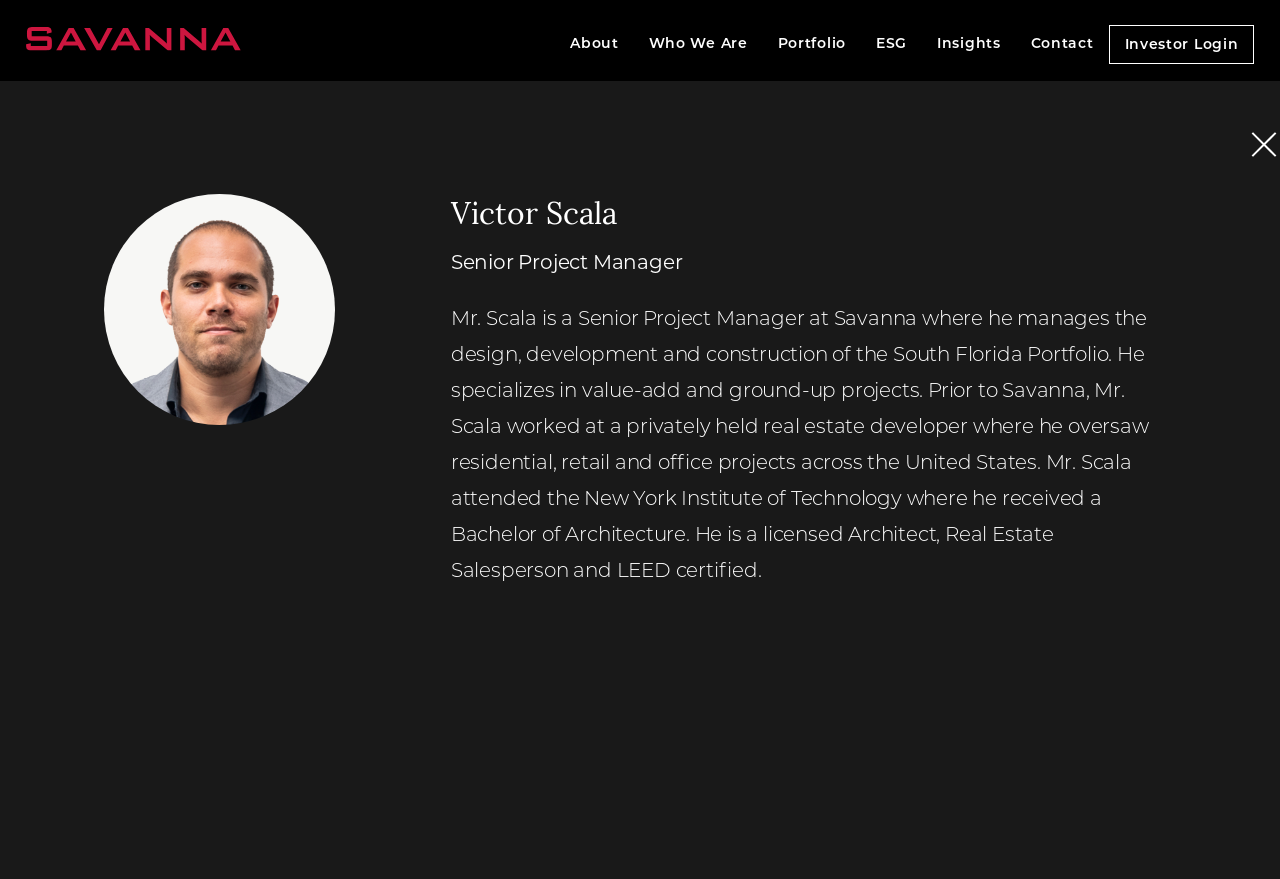Please identify the bounding box coordinates of the clickable area that will allow you to execute the instruction: "view Firm Overview".

[0.445, 0.099, 0.534, 0.119]